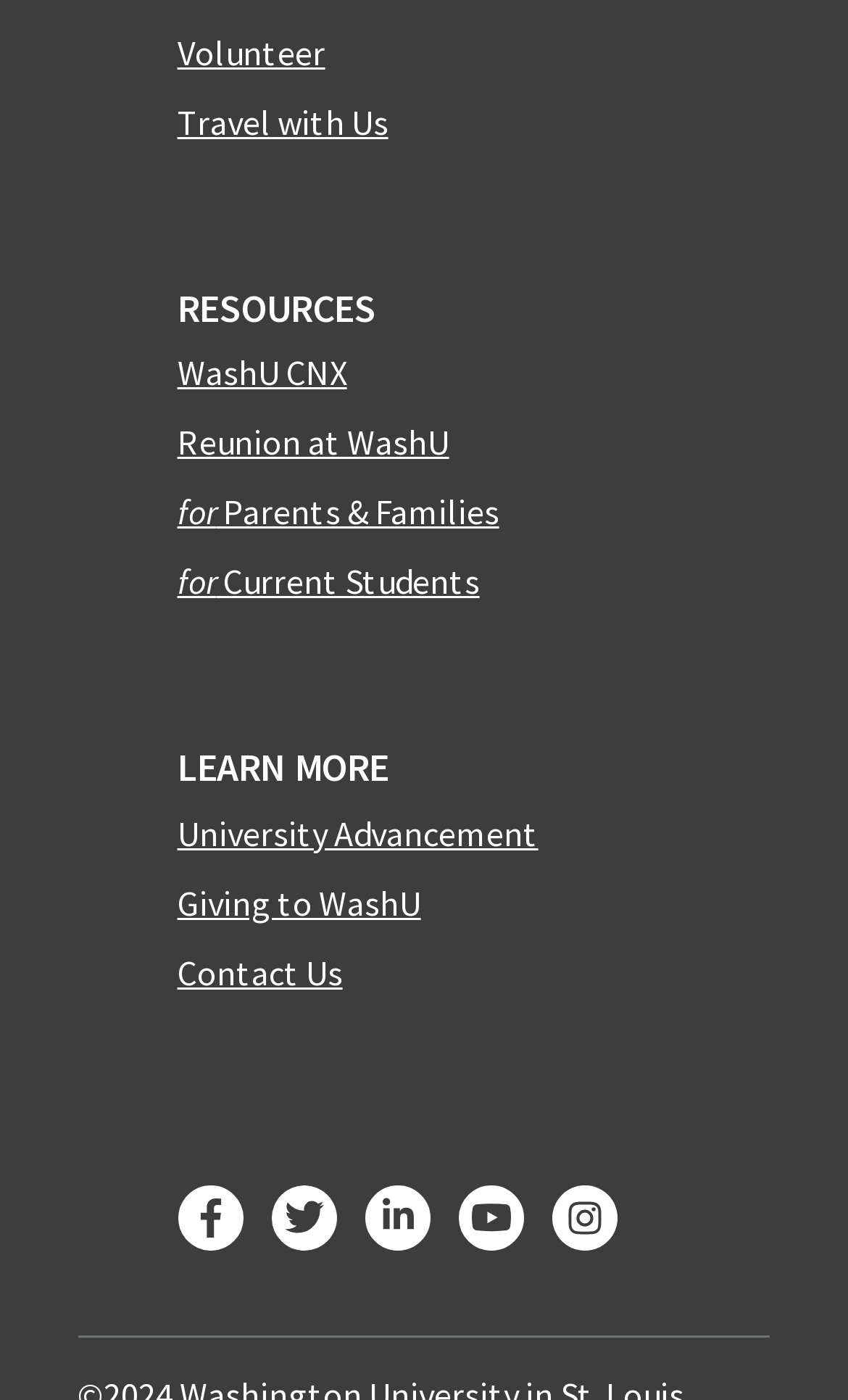Please locate the bounding box coordinates of the element that needs to be clicked to achieve the following instruction: "Follow on Facebook". The coordinates should be four float numbers between 0 and 1, i.e., [left, top, right, bottom].

[0.209, 0.847, 0.286, 0.894]